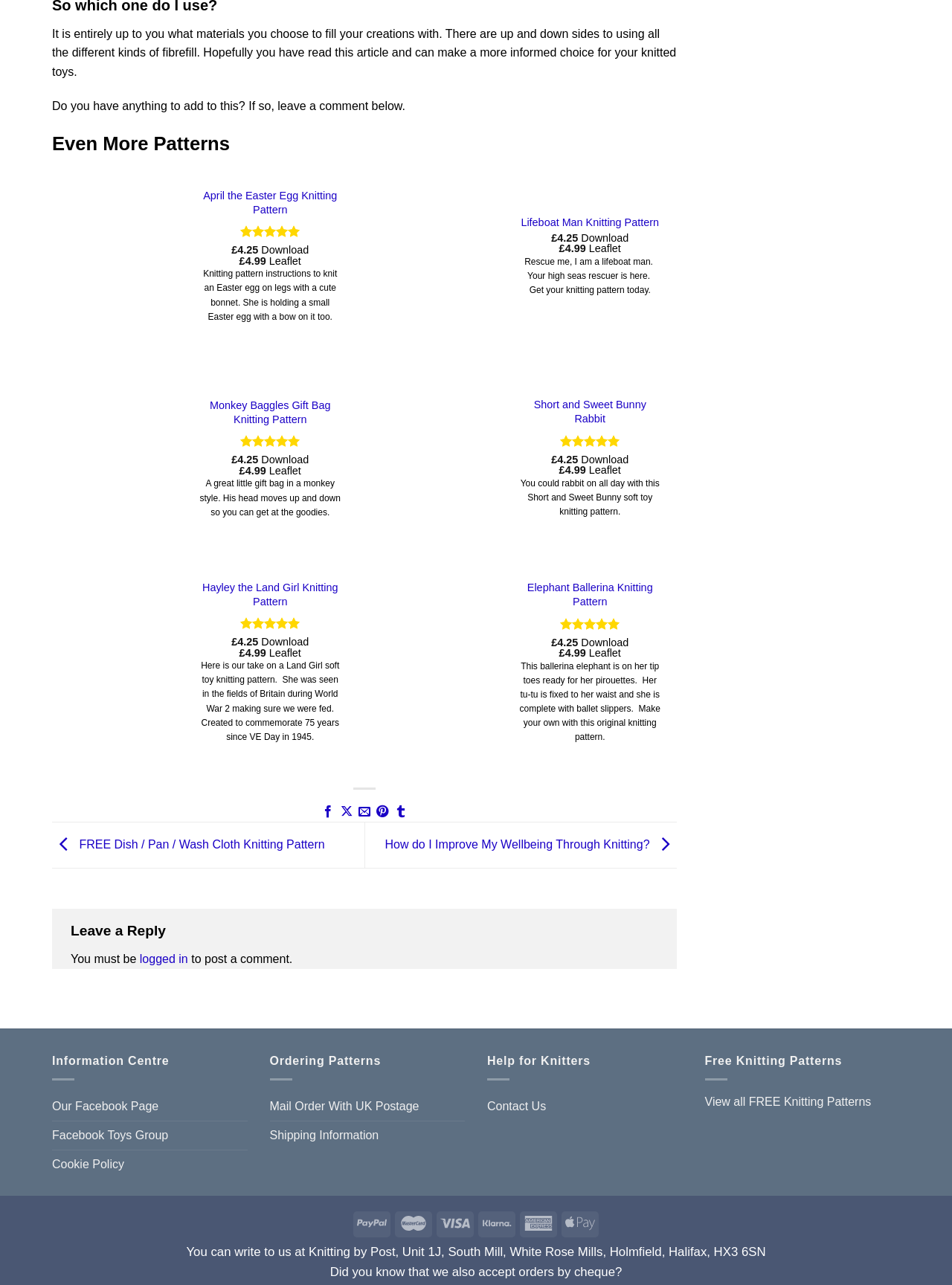Provide the bounding box coordinates in the format (top-left x, top-left y, bottom-right x, bottom-right y). All values are floating point numbers between 0 and 1. Determine the bounding box coordinate of the UI element described as: Lifeboat Man Knitting Pattern

[0.547, 0.168, 0.692, 0.179]